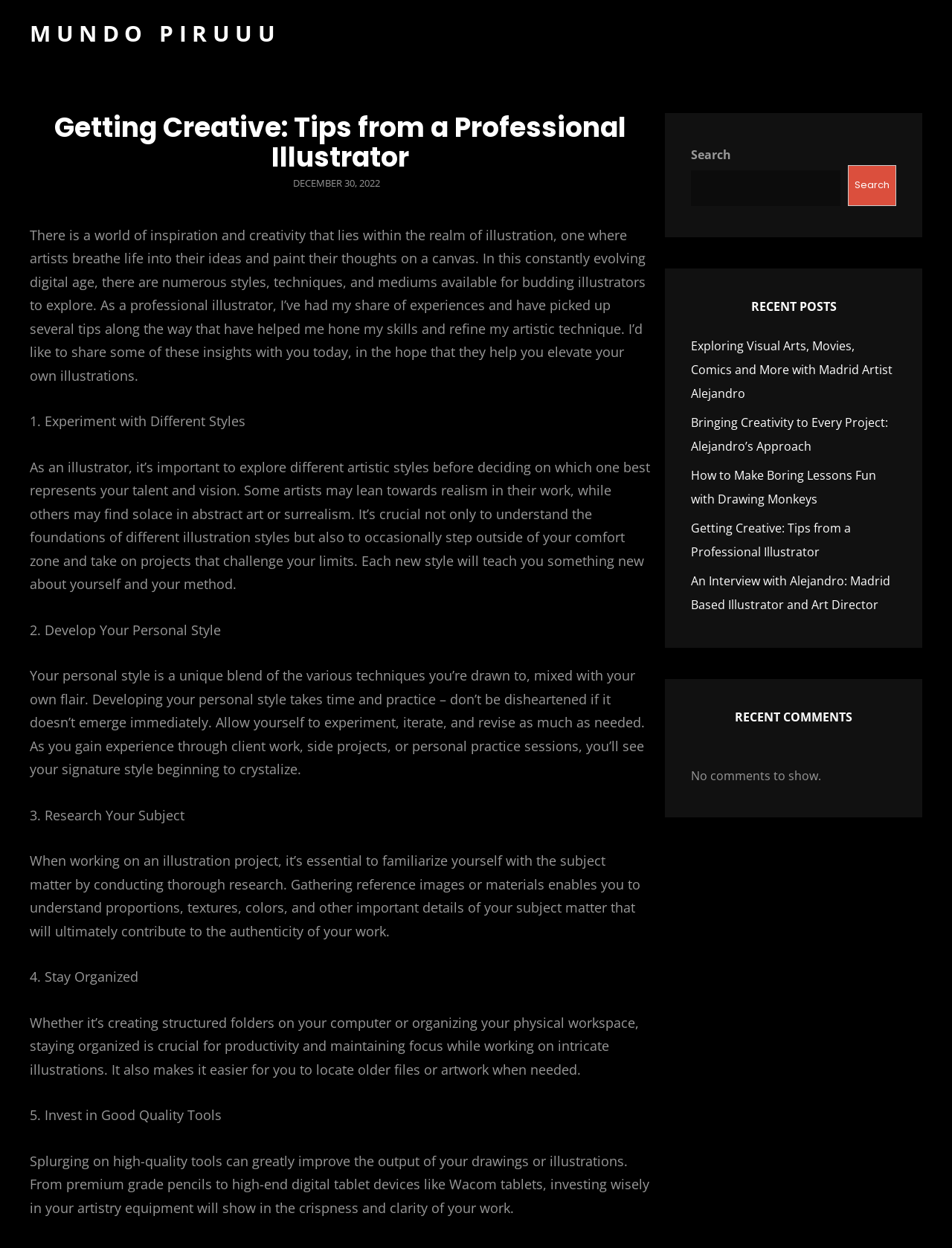Determine the bounding box coordinates of the region I should click to achieve the following instruction: "Click the 'MUNDO PIRUUU' link". Ensure the bounding box coordinates are four float numbers between 0 and 1, i.e., [left, top, right, bottom].

[0.031, 0.014, 0.295, 0.039]